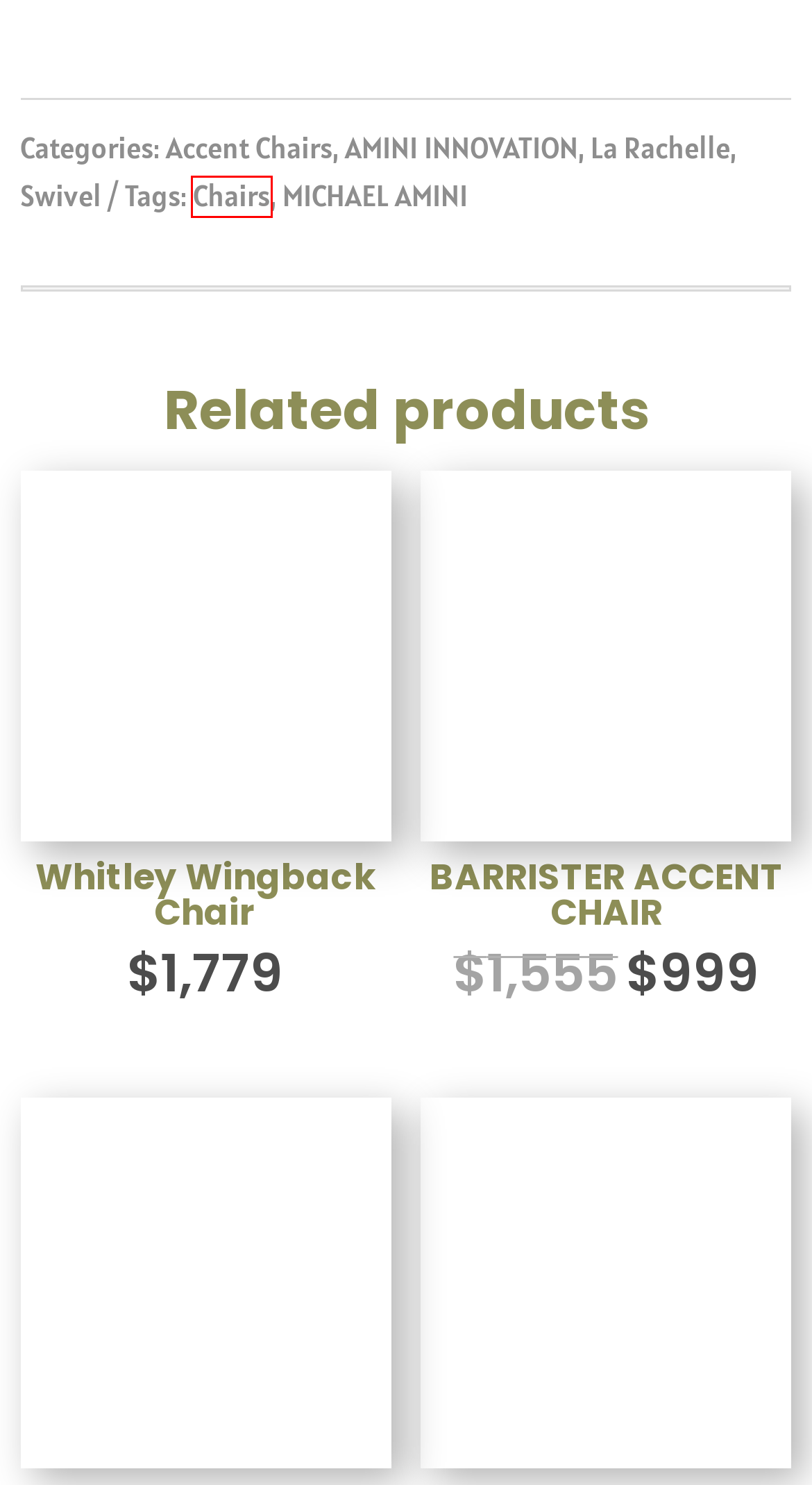Analyze the screenshot of a webpage featuring a red rectangle around an element. Pick the description that best fits the new webpage after interacting with the element inside the red bounding box. Here are the candidates:
A. Whitley Wingback Chair | Curated Couches
B. Swivel Archives | Curated Couches
C. BEST GLAM STYLES AT MICHAEL AMINI
D. La Rachelle Archives | Curated Couches
E. Chairs Archives | Curated Couches
F. Accent Chairs Archives | Curated Couches
G. BARRISTER ACCENT CHAIR | Curated Couches
H. MICHAEL AMINI Archives | Curated Couches

E